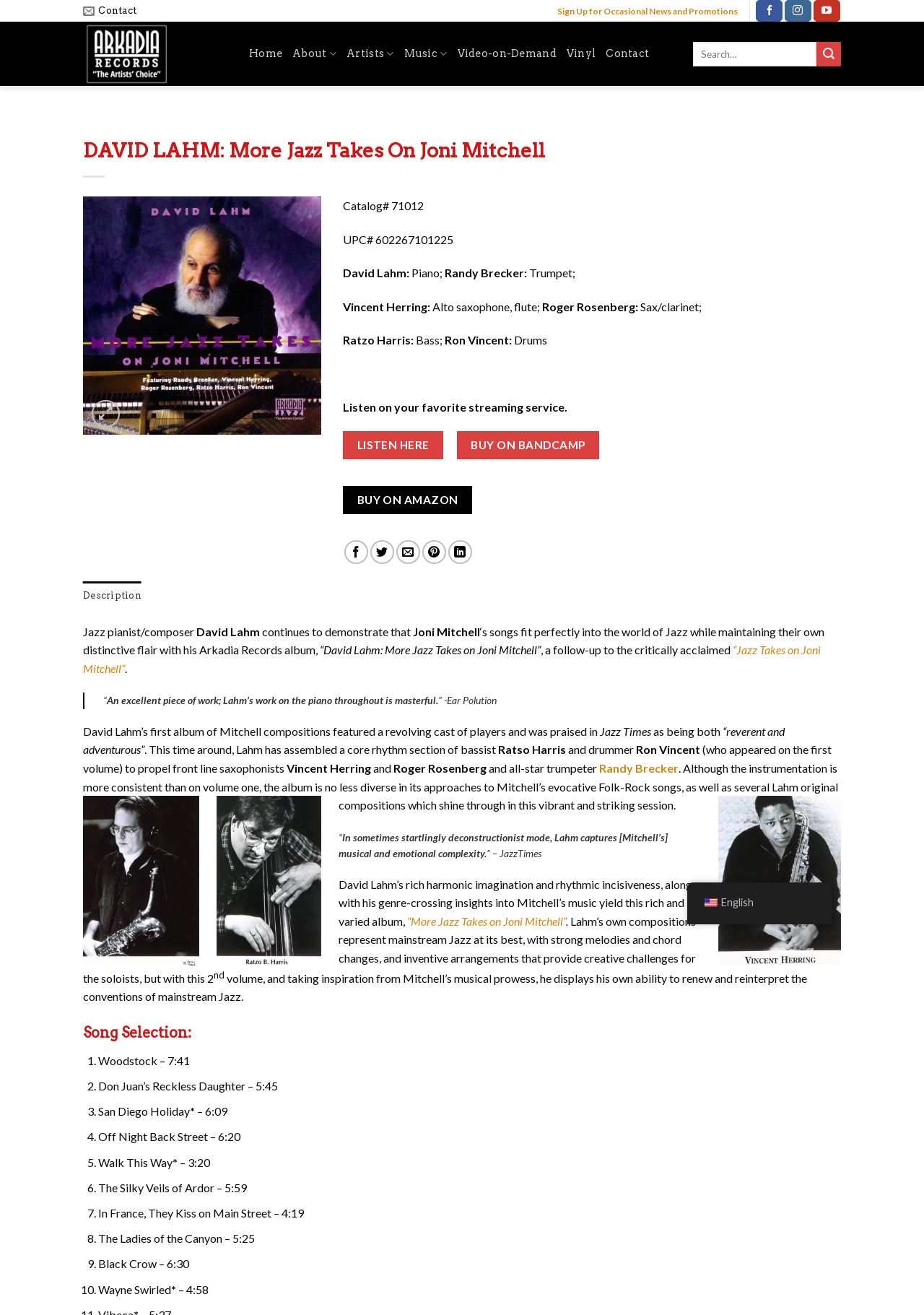Determine the bounding box coordinates for the HTML element mentioned in the following description: "Buy On Amazon". The coordinates should be a list of four floats ranging from 0 to 1, represented as [left, top, right, bottom].

[0.371, 0.369, 0.511, 0.391]